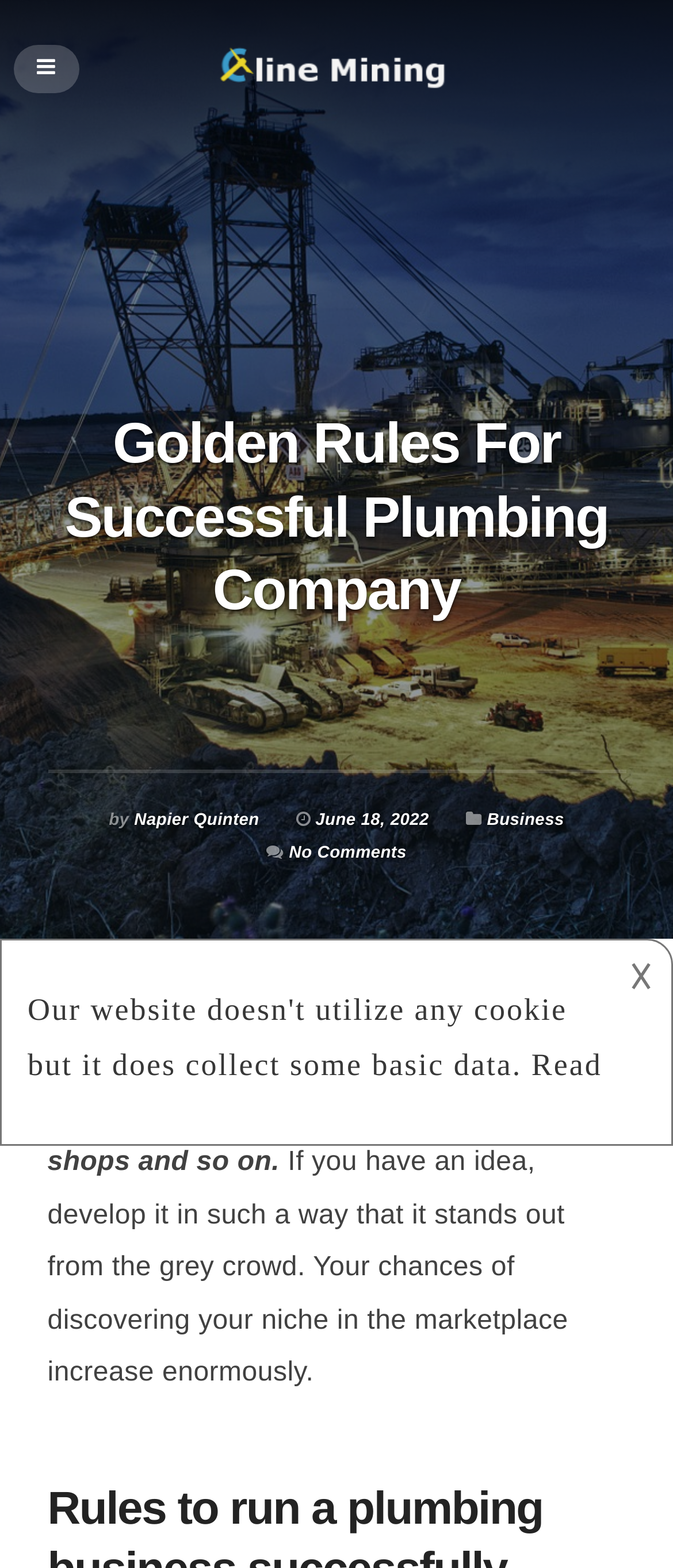Predict the bounding box coordinates for the UI element described as: "𐌢". The coordinates should be four float numbers between 0 and 1, presented as [left, top, right, bottom].

[0.935, 0.605, 0.985, 0.643]